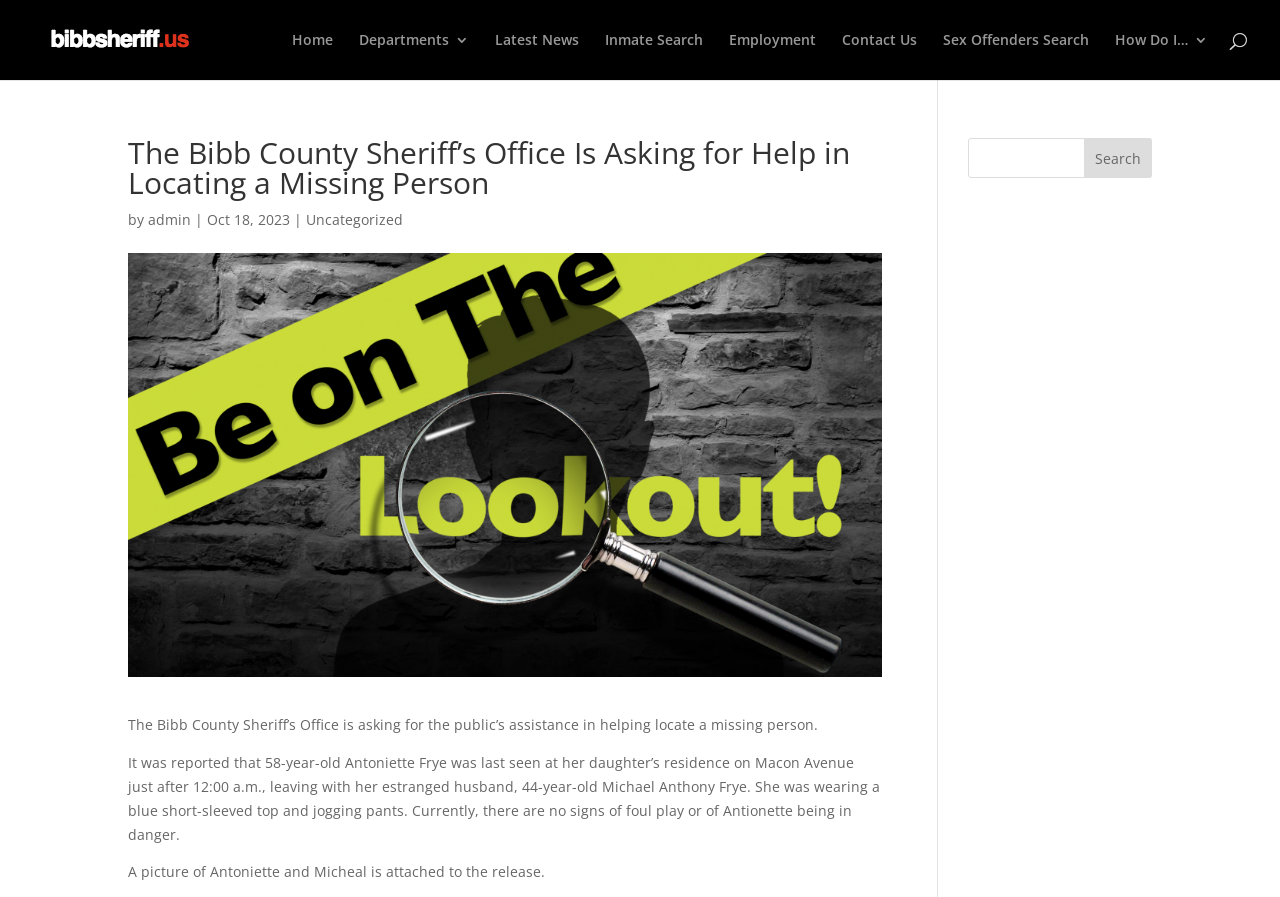How many links are in the top navigation menu?
Please provide a single word or phrase in response based on the screenshot.

7